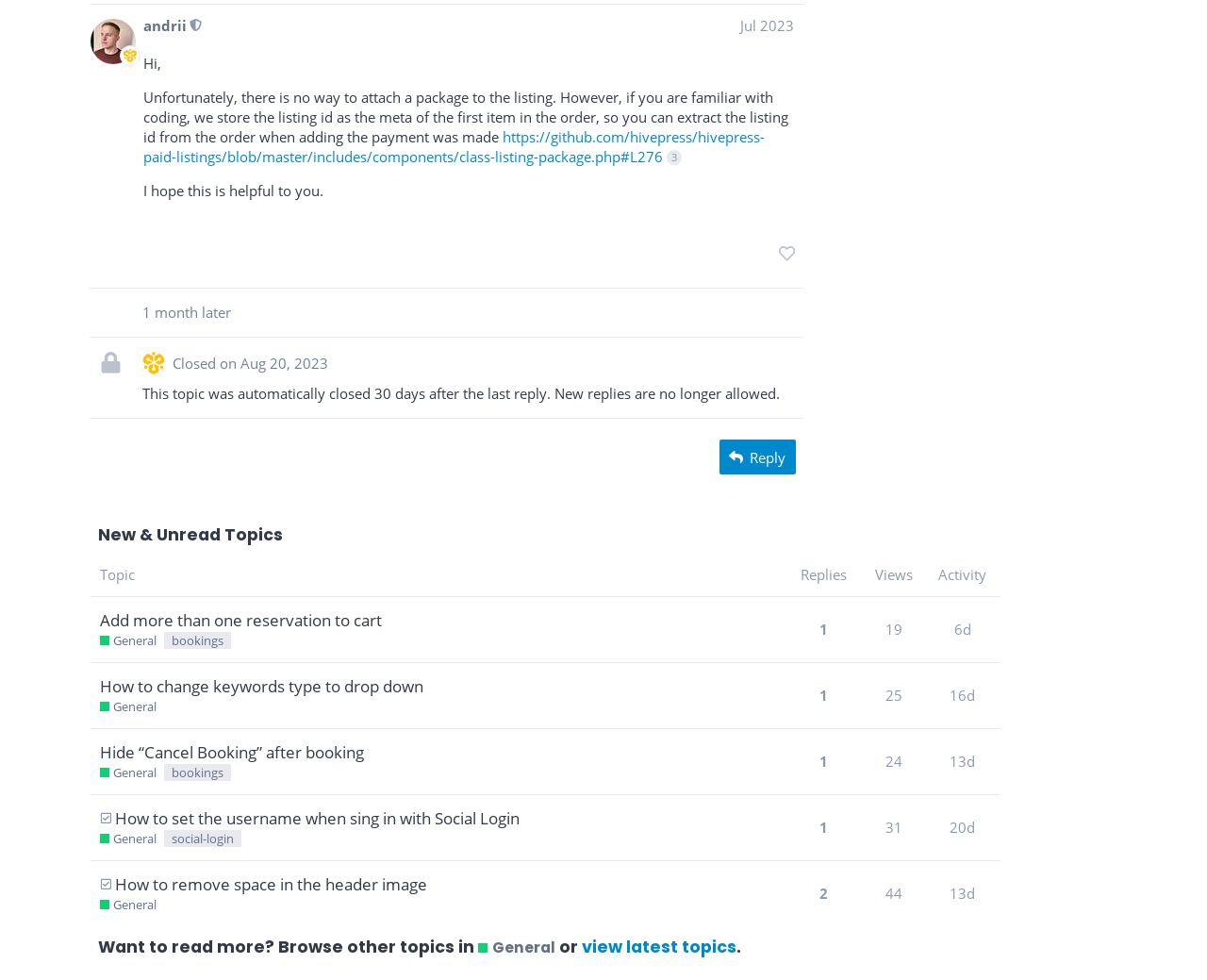What is the status of the topic 'This topic has a solution How to set the username when sing in with Social Login General Tags'?
Analyze the image and deliver a detailed answer to the question.

I found the status by looking at the generic text 'This topic has a solution' in the gridcell of the topic, which indicates that the topic has been solved.